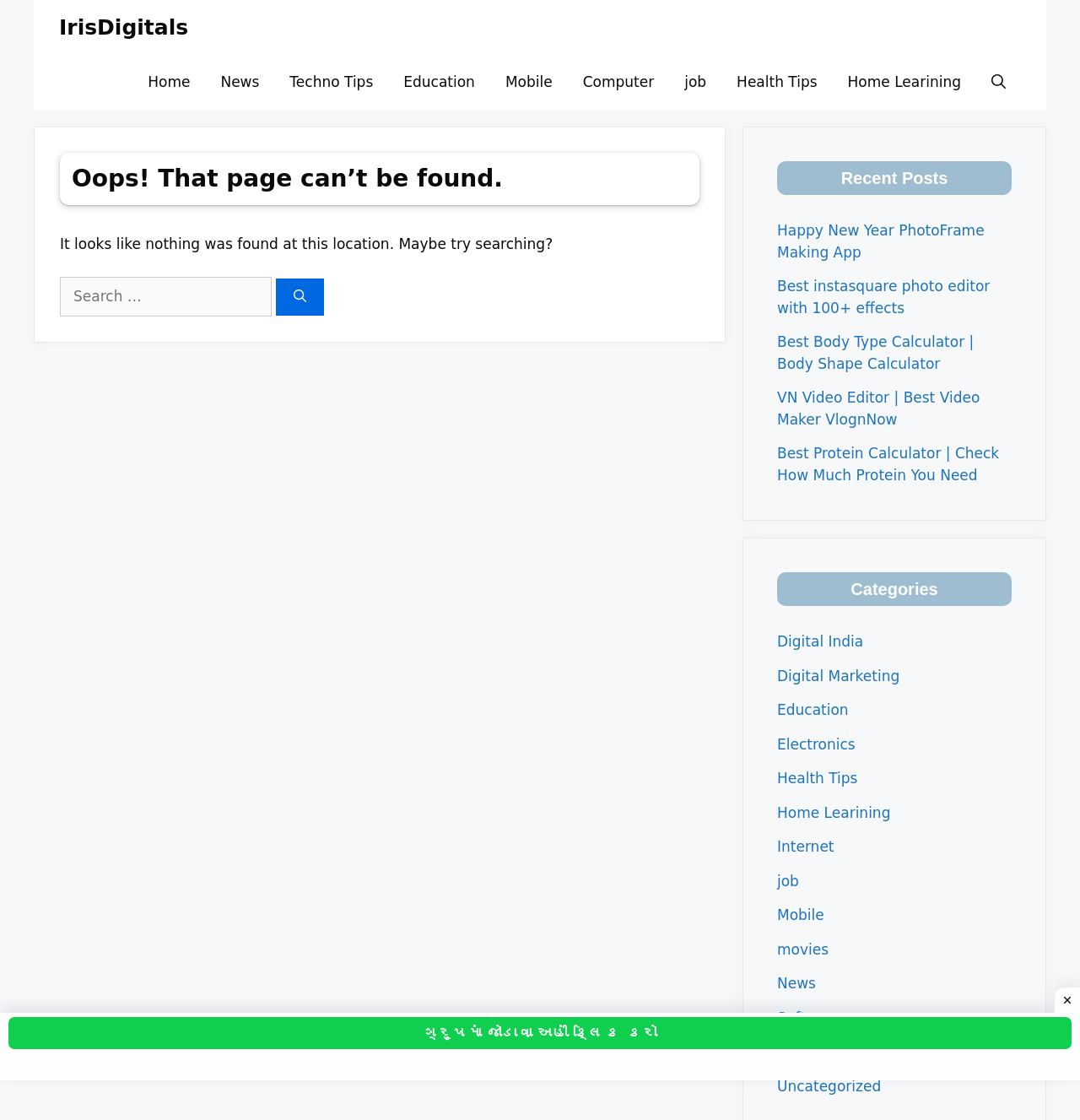Based on the element description: "parent_node: Search for: aria-label="Search"", identify the UI element and provide its bounding box coordinates. Use four float numbers between 0 and 1, [left, top, right, bottom].

[0.256, 0.248, 0.3, 0.282]